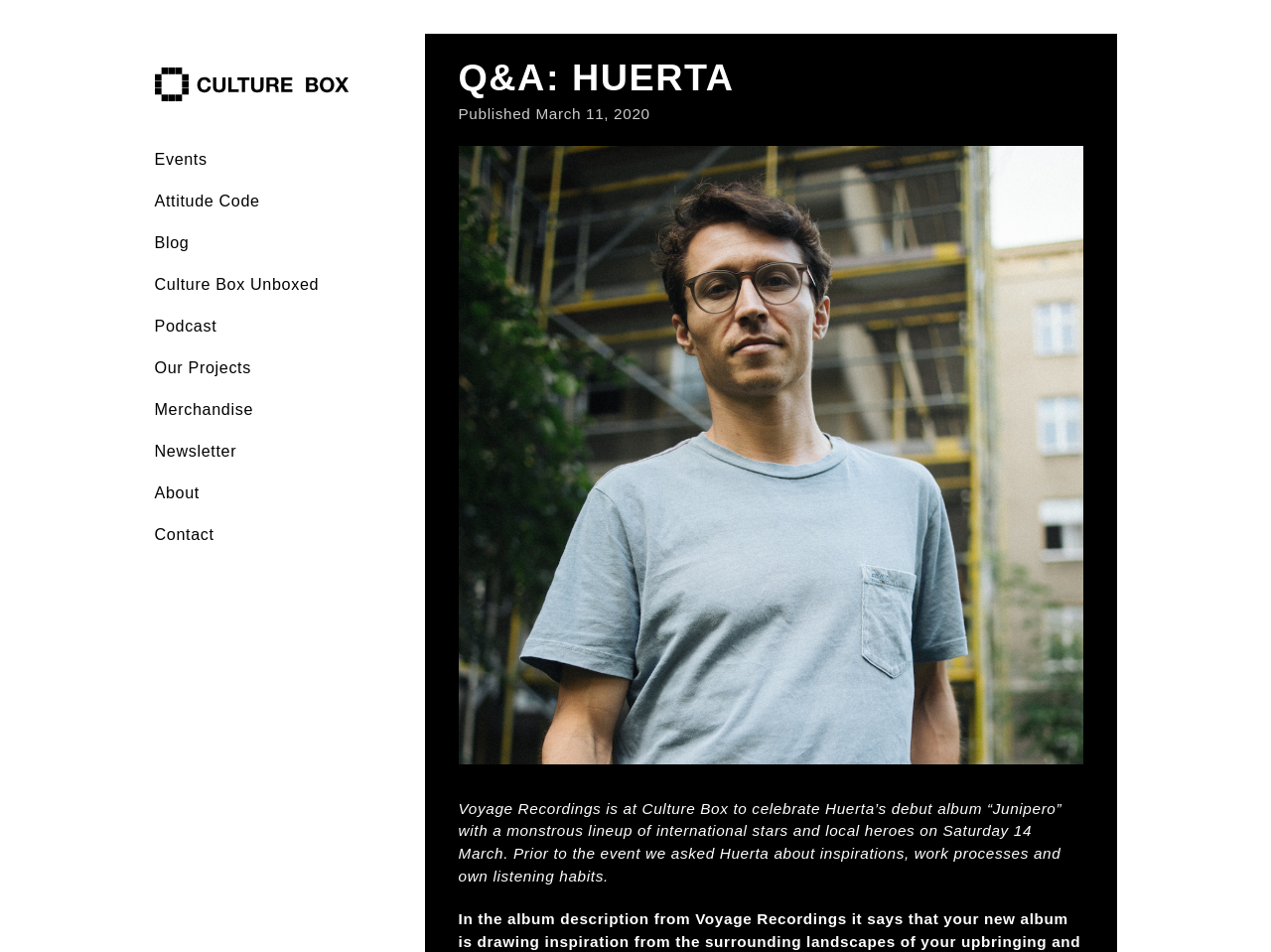Give a full account of the webpage's elements and their arrangement.

The webpage appears to be an event page for a concert at Culture Box, celebrating Huerta's debut album "Junipero". At the top left of the page, there is a logo of Culture Box, which is an image linked to the Culture Box website. Below the logo, there is a navigation menu with 9 links: Events, Attitude Code, Blog, Culture Box Unboxed, Podcast, Our Projects, Merchandise, Newsletter, and About.

On the right side of the page, there is a section dedicated to the event. It starts with a heading "Q&A: HUERTA" followed by a publication date "Published March 11, 2020". Below the date, there is a paragraph describing the event, mentioning Voyage Recordings, Huerta's debut album, and the lineup of international stars and local heroes performing on Saturday 14 March. The paragraph also mentions an interview with Huerta about inspirations, work processes, and own listening habits, which is likely the content of the Q&A section.